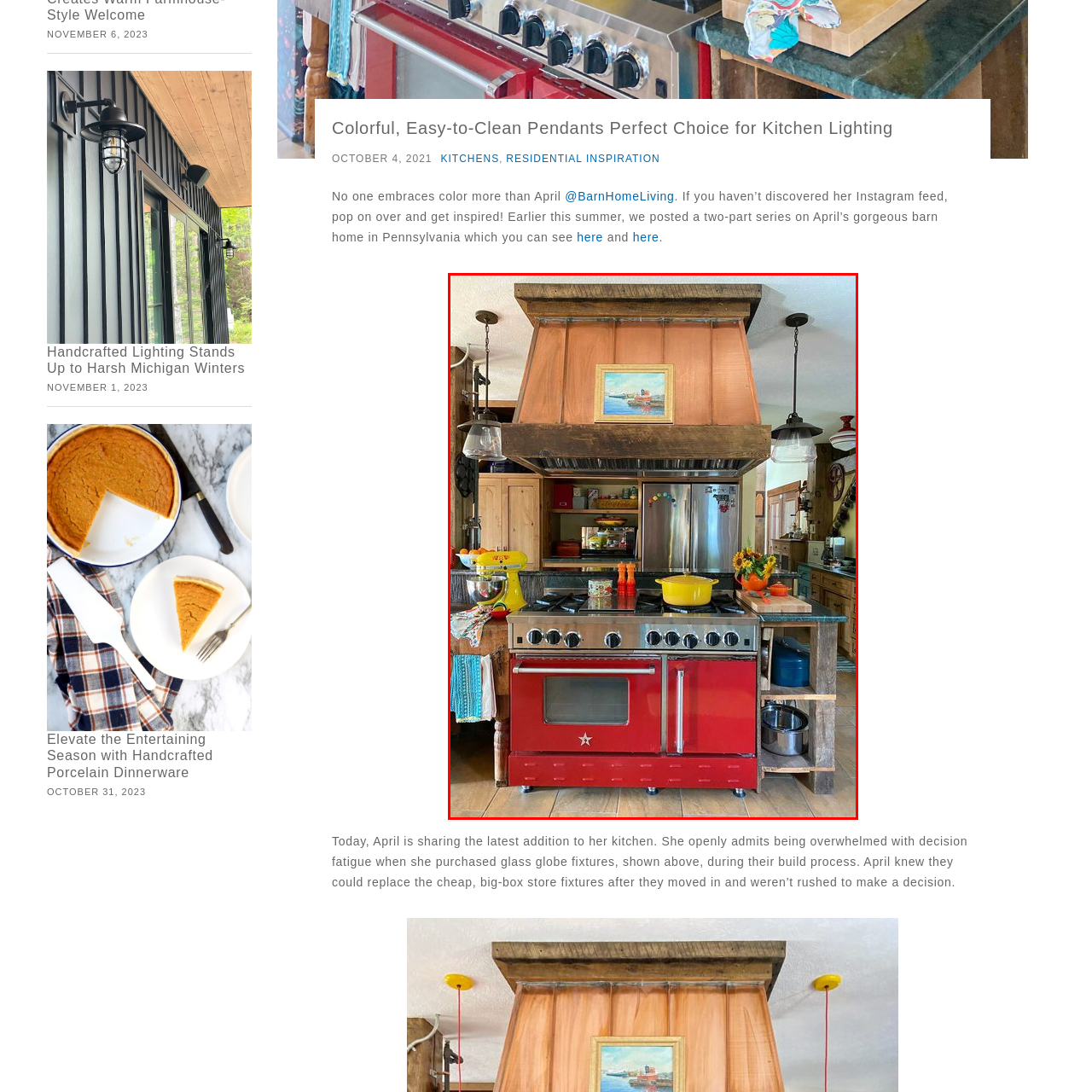What is displayed on the open shelves against the wall?
Please analyze the image within the red bounding box and provide a comprehensive answer based on the visual information.

According to the caption, the open shelves against the wall display additional kitchen essentials, completing the homey atmosphere that invites both cooking and gathering.